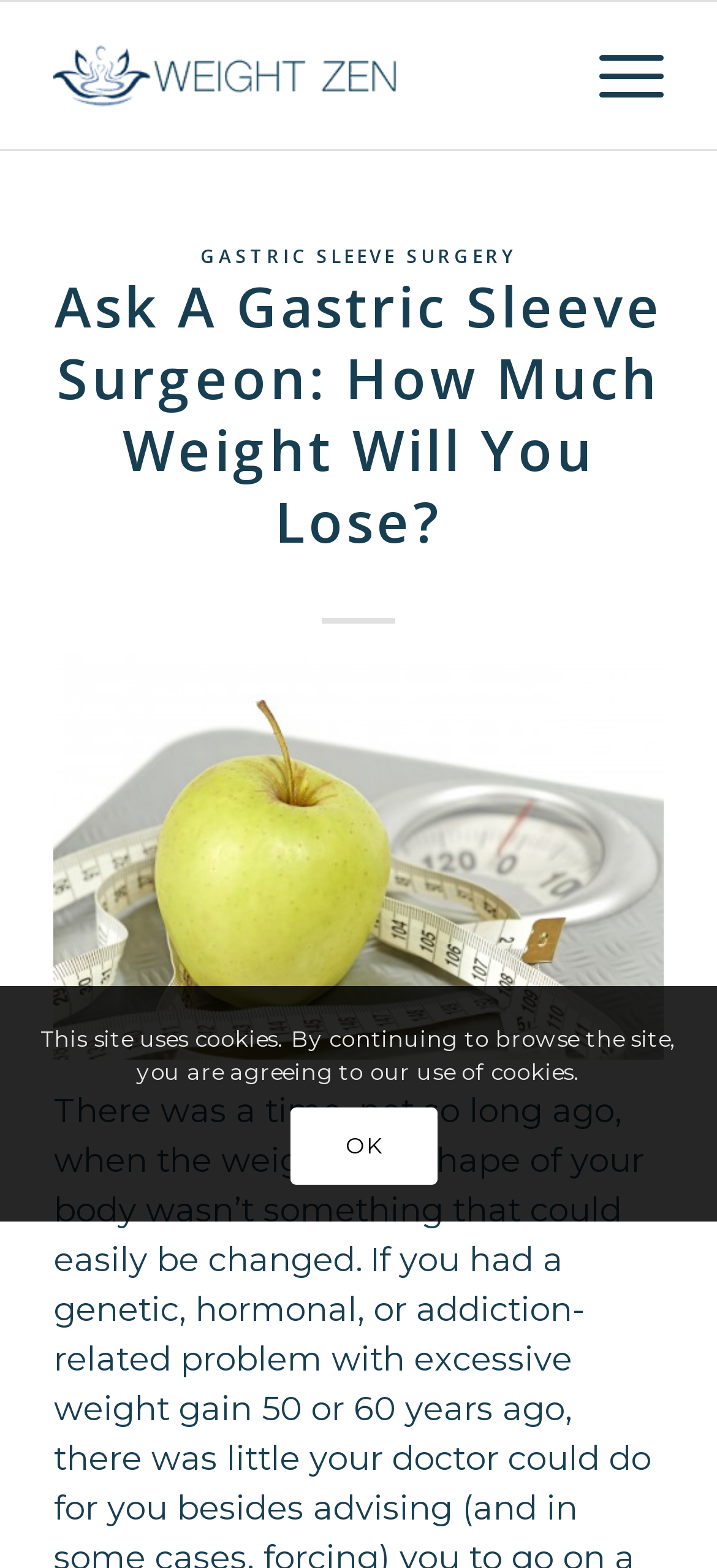Give a one-word or short phrase answer to this question: 
What is the image below the header?

dreamstime_xxl_30183252